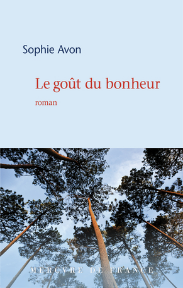Look at the image and answer the question in detail:
What is the font style of the author's name on the cover?

According to the caption, the author's name appears in a 'simple yet elegant font' at the top of the cover, indicating a refined and understated typographical style.